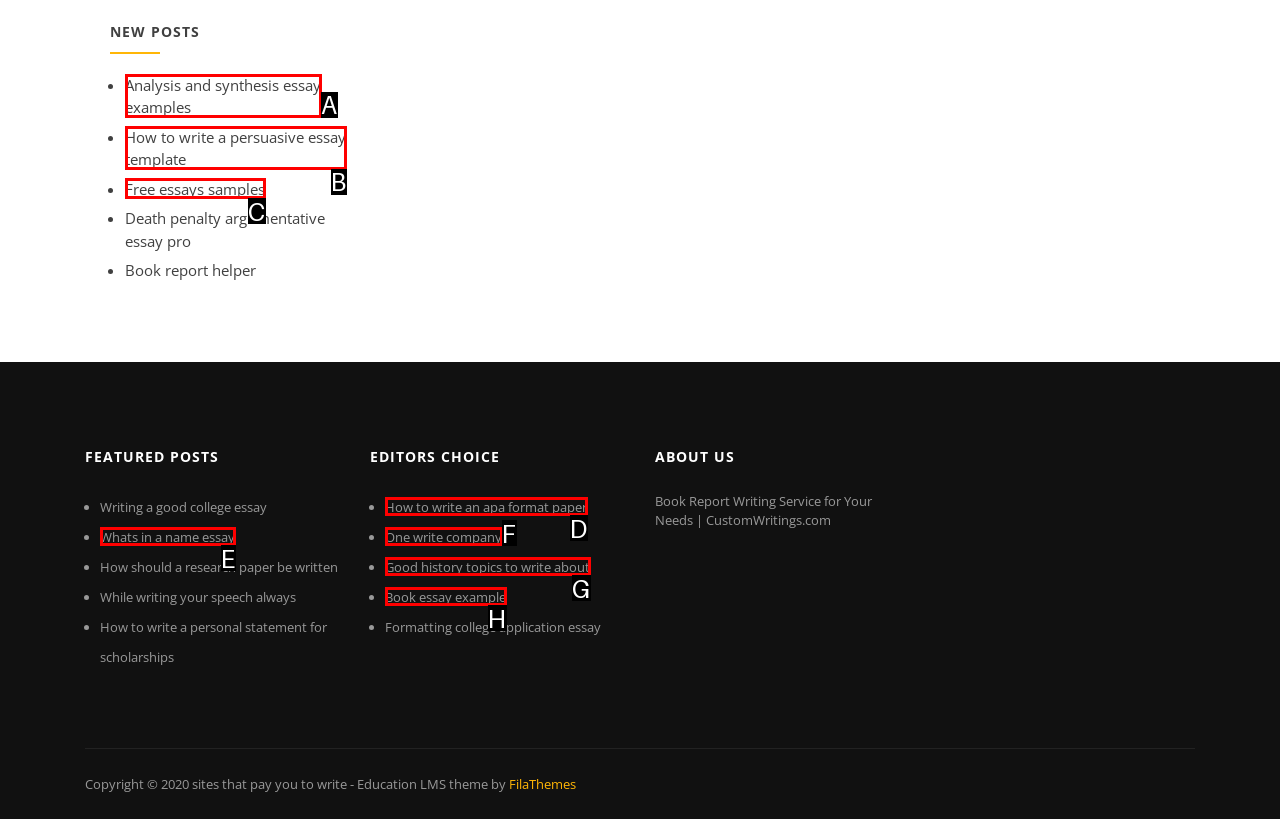Select the correct UI element to click for this task: Contact us through Skype.
Answer using the letter from the provided options.

None